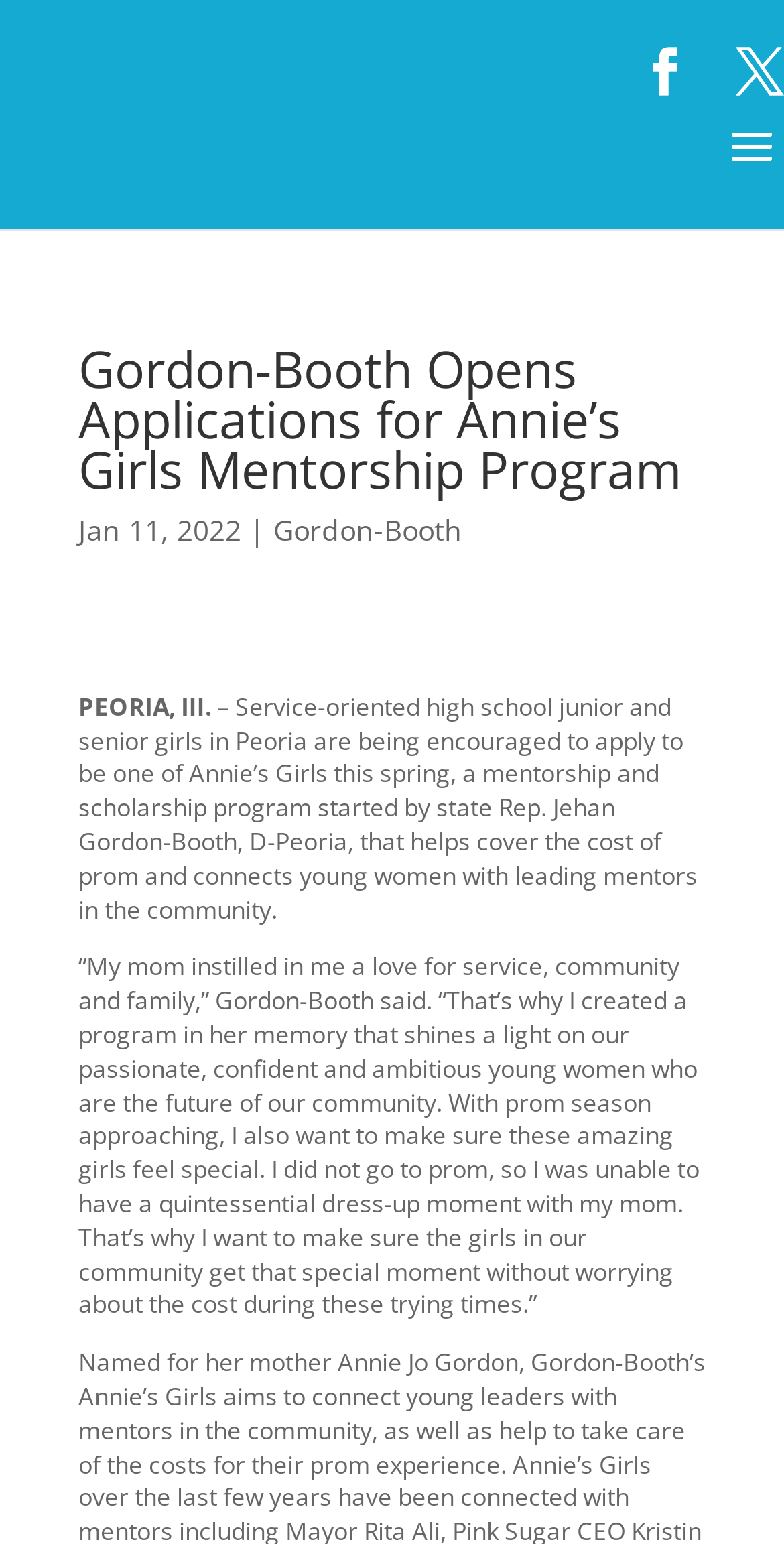Respond with a single word or phrase to the following question:
What is the purpose of Annie's Girls?

Mentorship and scholarship